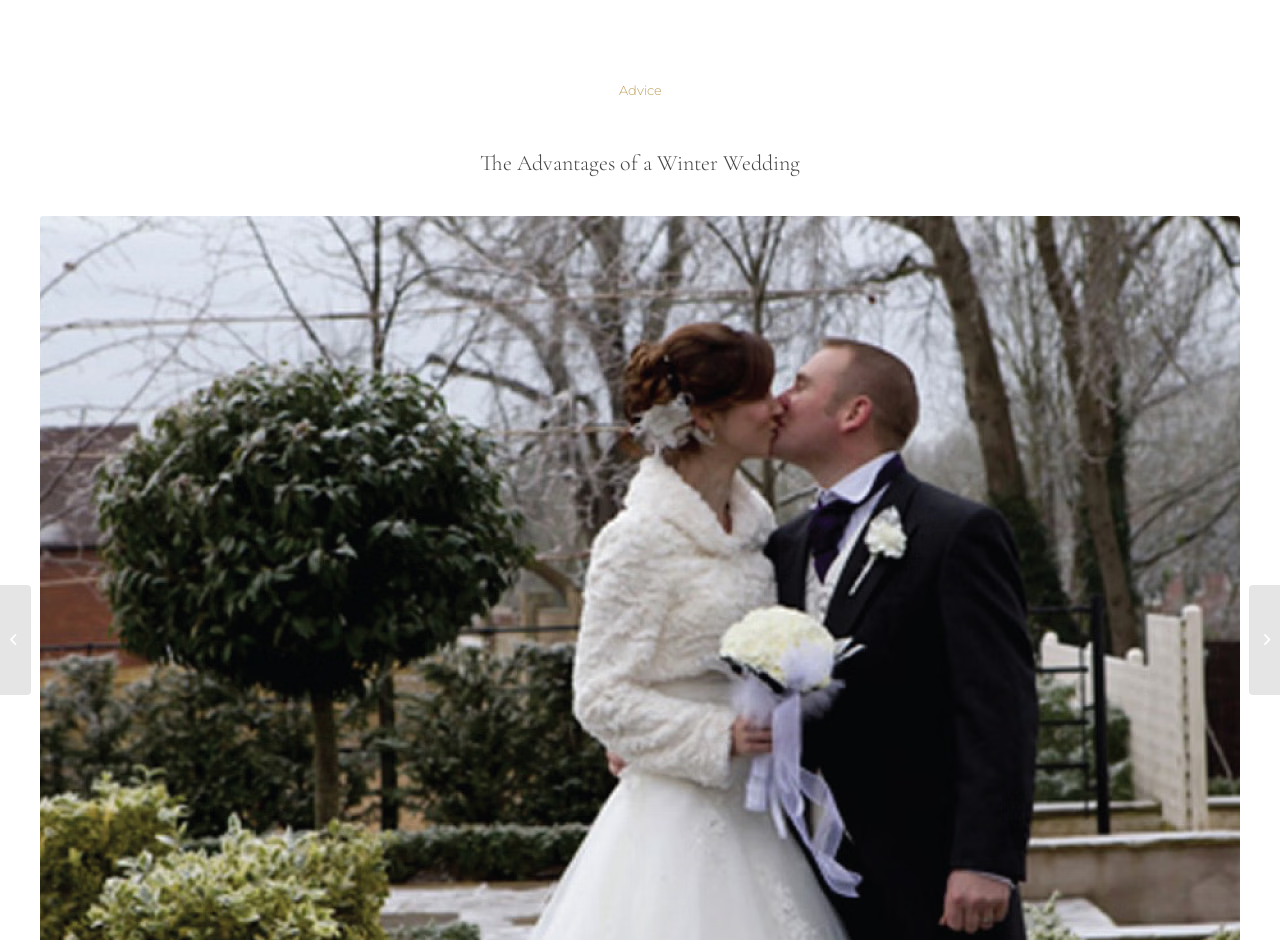Identify and provide the text content of the webpage's primary headline.

The Advantages of a Winter Wedding